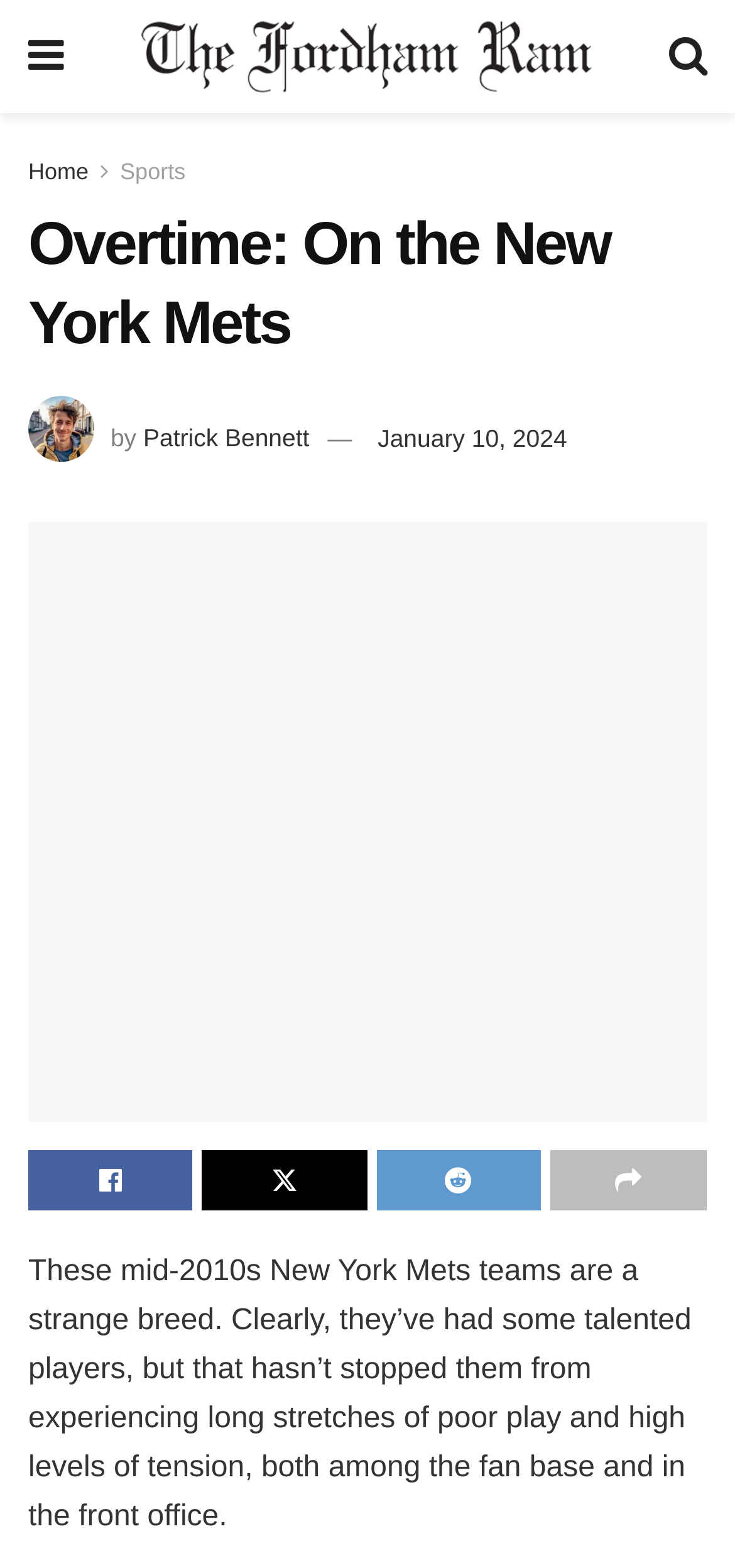Identify and provide the text content of the webpage's primary headline.

Overtime: On the New York Mets